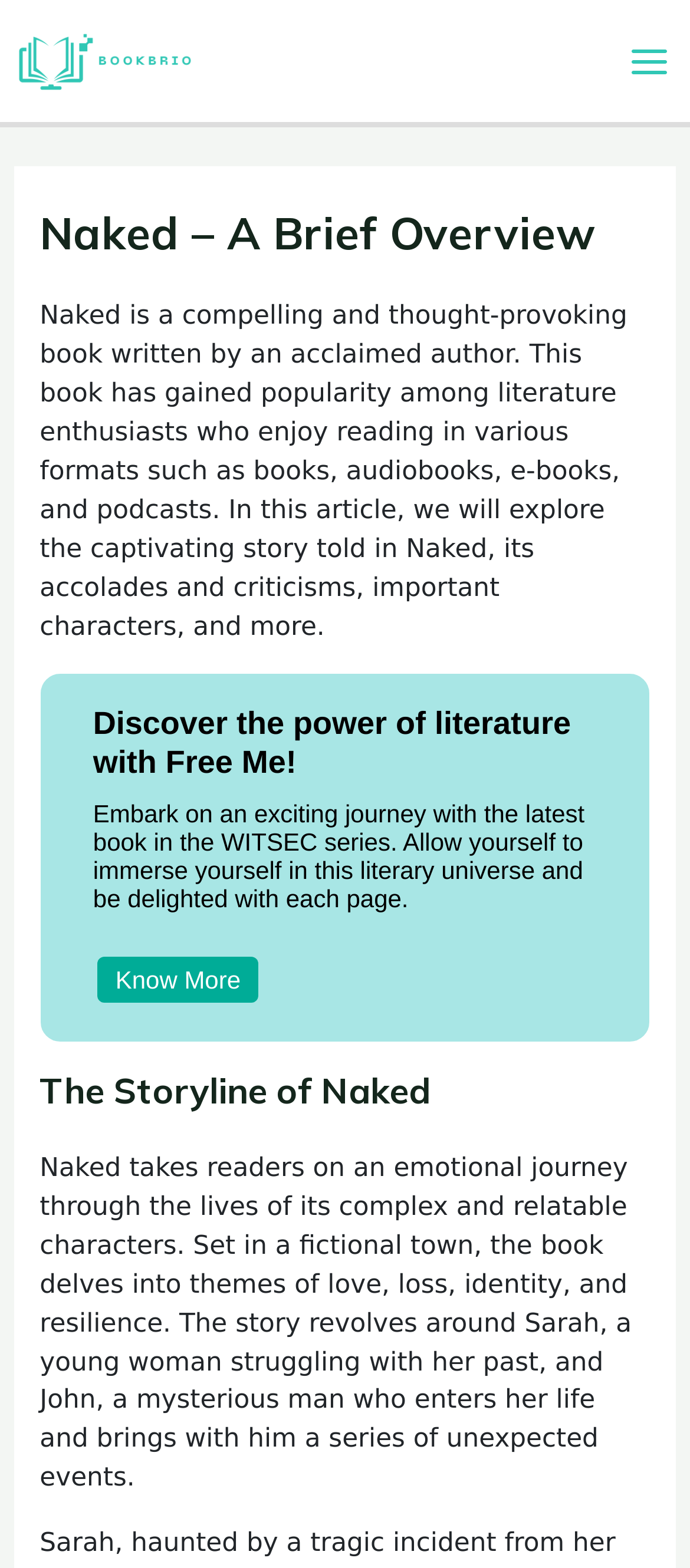What is the theme of love mentioned in relation to?
Refer to the image and give a detailed answer to the query.

The static text that describes the storyline of Naked mentions that the book delves into themes of love, loss, identity, and resilience, indicating that the theme of love is mentioned in relation to identity.